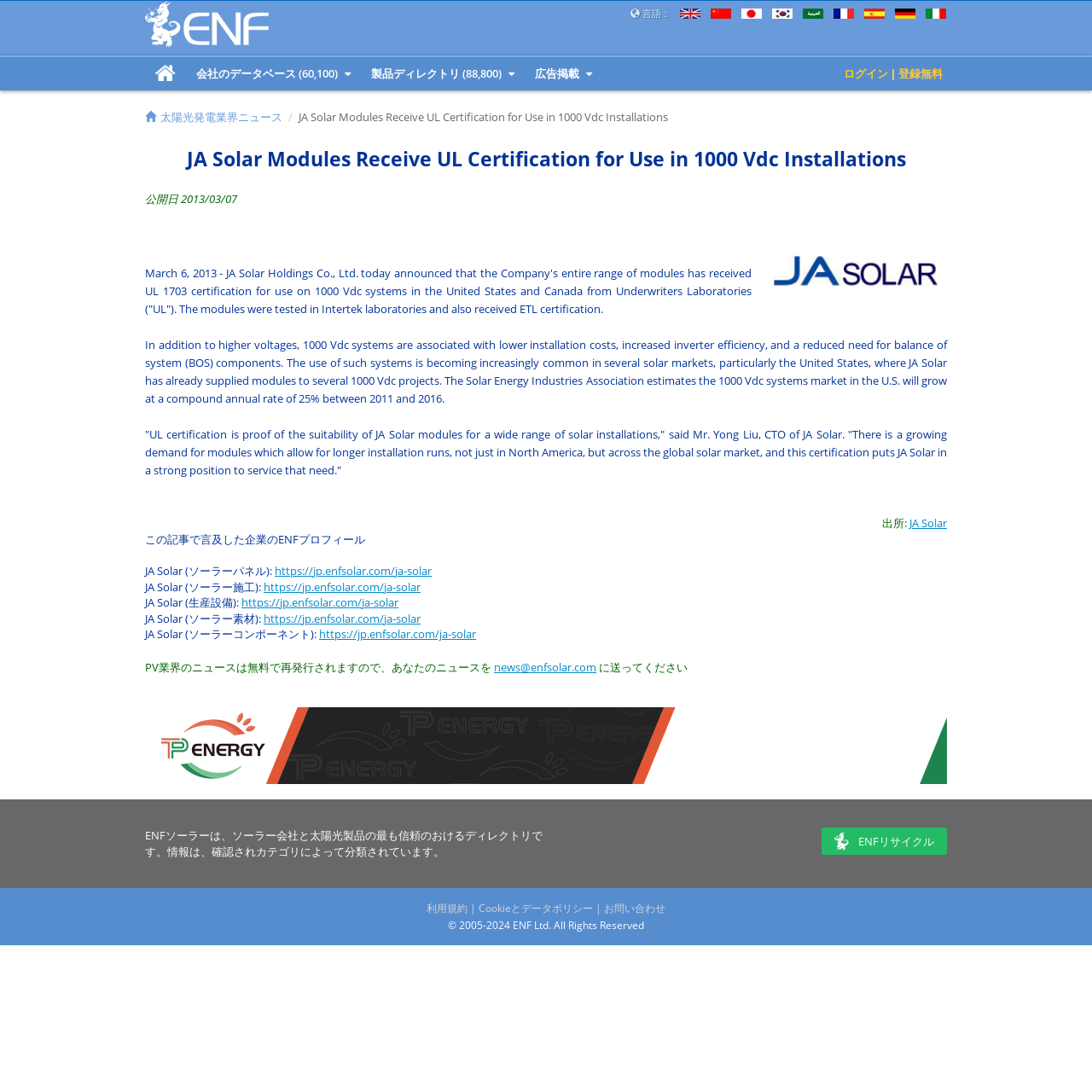Given the element description: "Business", predict the bounding box coordinates of the UI element it refers to, using four float numbers between 0 and 1, i.e., [left, top, right, bottom].

None